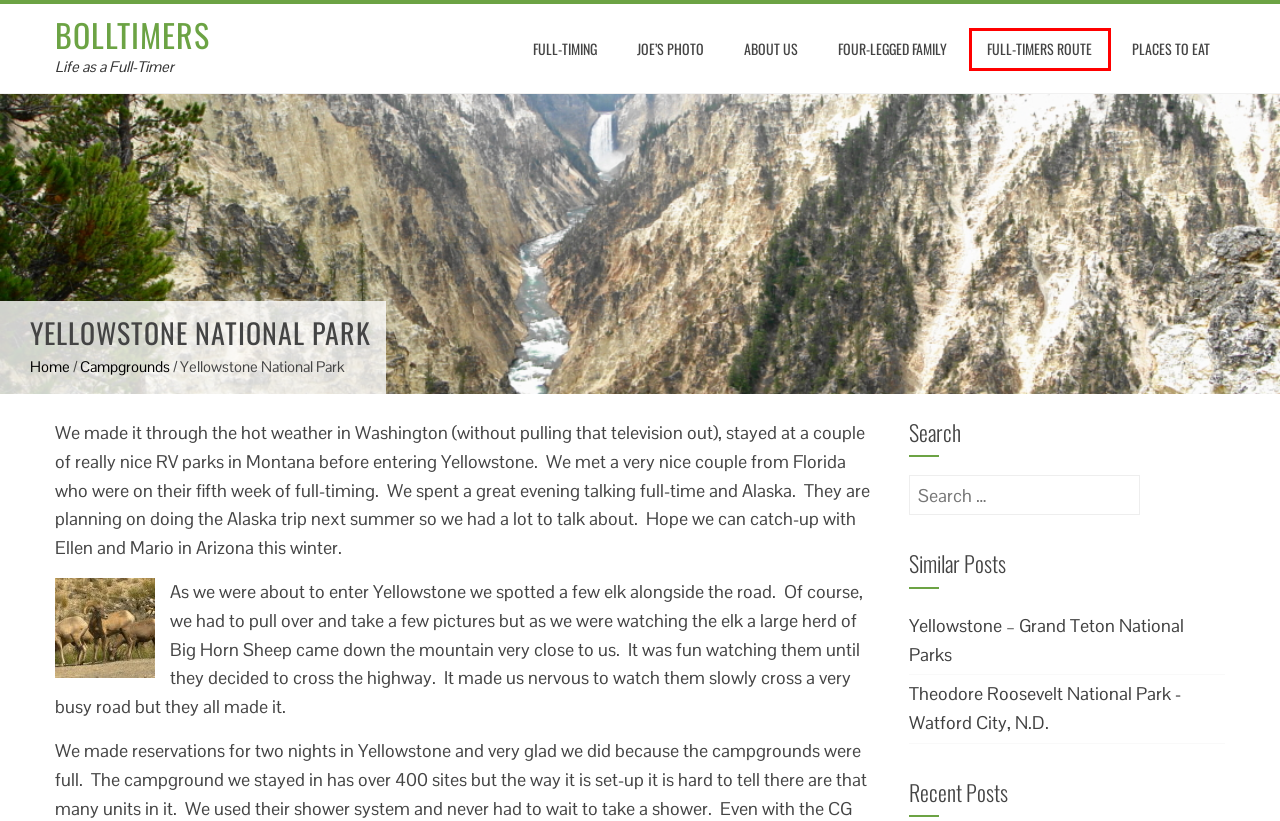You are provided with a screenshot of a webpage that includes a red rectangle bounding box. Please choose the most appropriate webpage description that matches the new webpage after clicking the element within the red bounding box. Here are the candidates:
A. The Full-Timers Route – Bolltimers
B. Bolltimers – Life as a Full-Timer
C. Joe’s Photos – Bolltimers
D. Our Four-Legged Family – Bolltimers
E. Campgrounds – Bolltimers
F. Full-Timing – Bolltimers
G. Places to eat – Bolltimers
H. Theodore Roosevelt National Park -Watford City, N.D. – Bolltimers

A